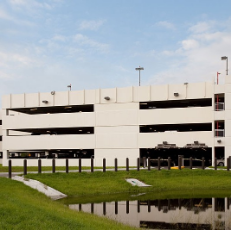Give a detailed account of the contents of the image.

The image showcases the parking structure of the Special Operations Forces (SOF) Building 501D, located at MacDill Air Force Base. The multi-level parking garage features a clean, modern design with a light-colored exterior, complemented by a backdrop of blue skies scattered with clouds. In the foreground, a well-maintained grass area leads to a reflective pond, adding to the aesthetic appeal of the setting. The structure is equipped with adequate lighting and ventilation, indicating a thoughtful approach to functionality and safety. Overall, this image encapsulates the contemporary architecture and landscape design typical of military facilities.